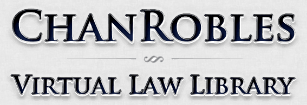Carefully observe the image and respond to the question with a detailed answer:
What is the tagline of the ChanRobles Virtual Law Library?

The tagline 'Virtual Law Library' is written below the logo, indicating the digital nature of the library and its function as a comprehensive platform for legal research and resources.